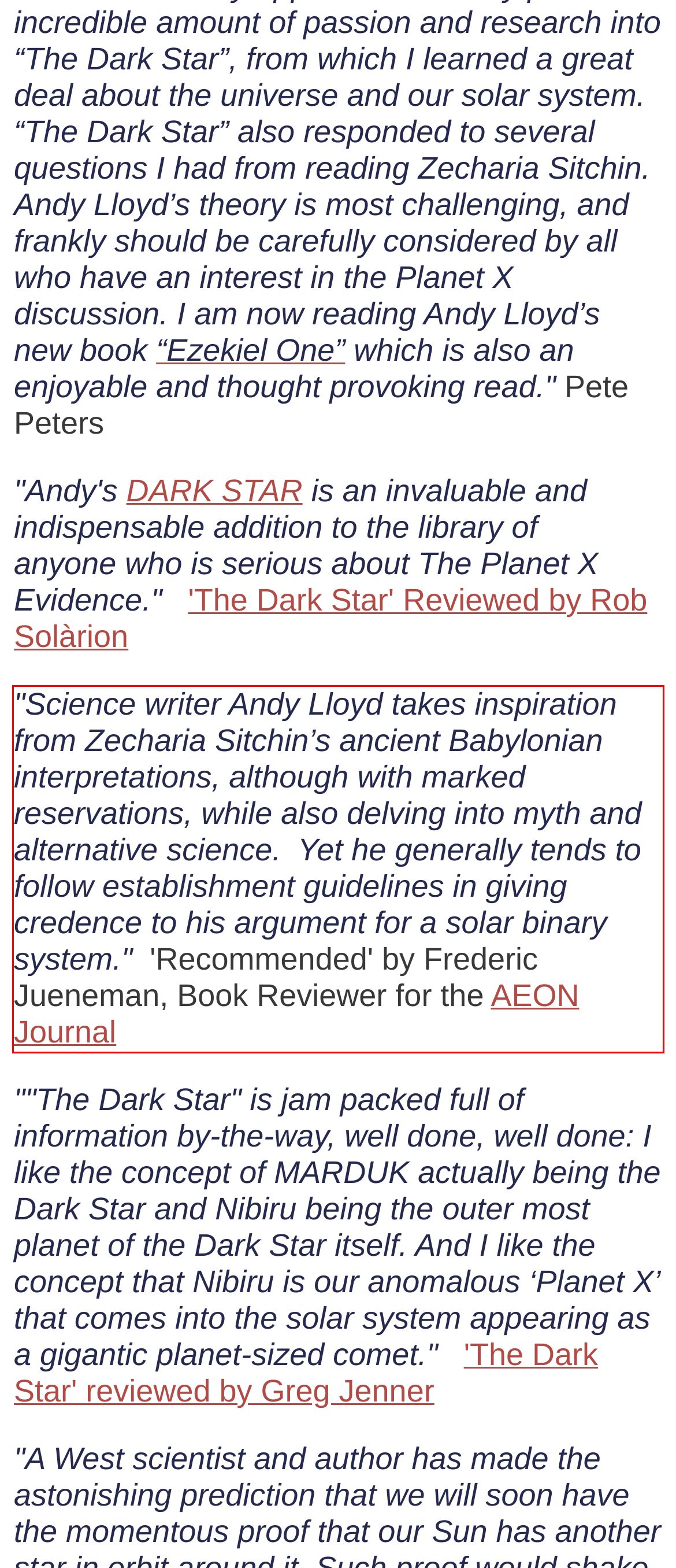Extract and provide the text found inside the red rectangle in the screenshot of the webpage.

"Science writer Andy Lloyd takes inspiration from Zecharia Sitchin’s ancient Babylonian interpretations, although with marked reservations, while also delving into myth and alternative science. Yet he generally tends to follow establishment guidelines in giving credence to his argument for a solar binary system." 'Recommended' by Frederic Jueneman, Book Reviewer for the AEON Journal